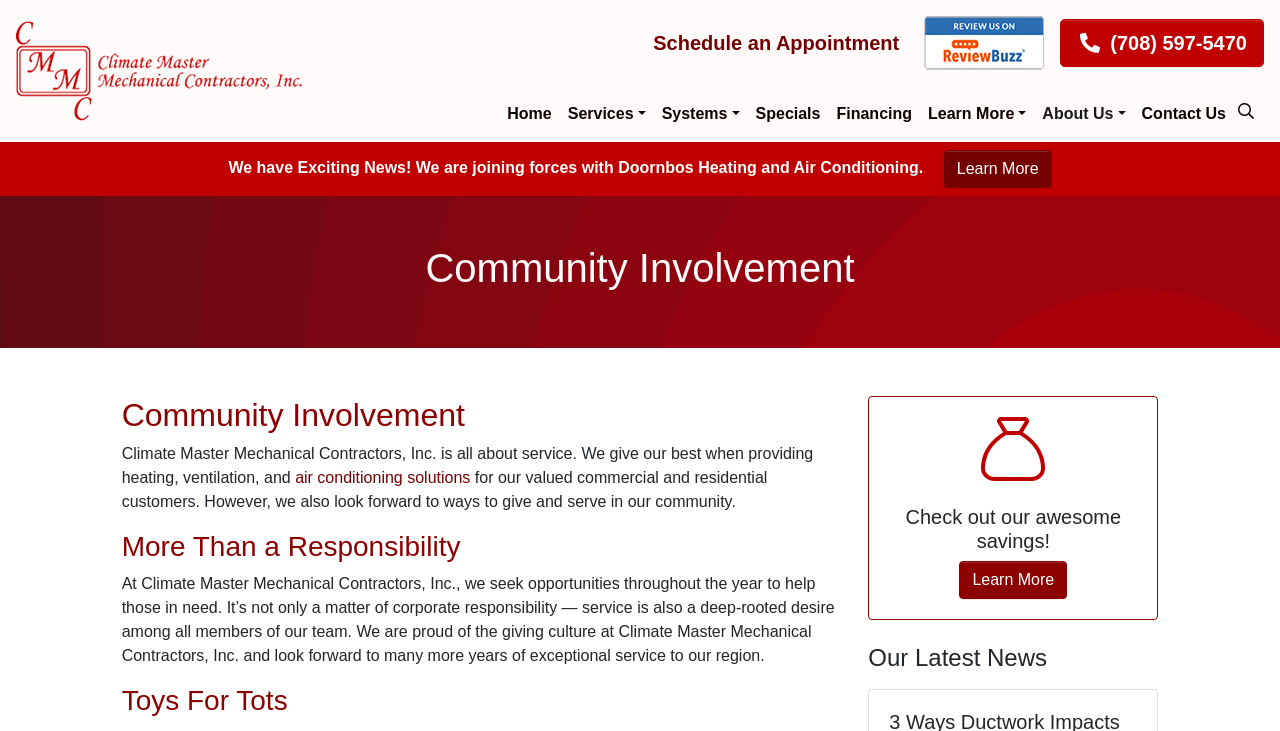Please identify the bounding box coordinates of the region to click in order to complete the given instruction: "Learn more about air conditioning solutions". The coordinates should be four float numbers between 0 and 1, i.e., [left, top, right, bottom].

[0.231, 0.642, 0.367, 0.665]